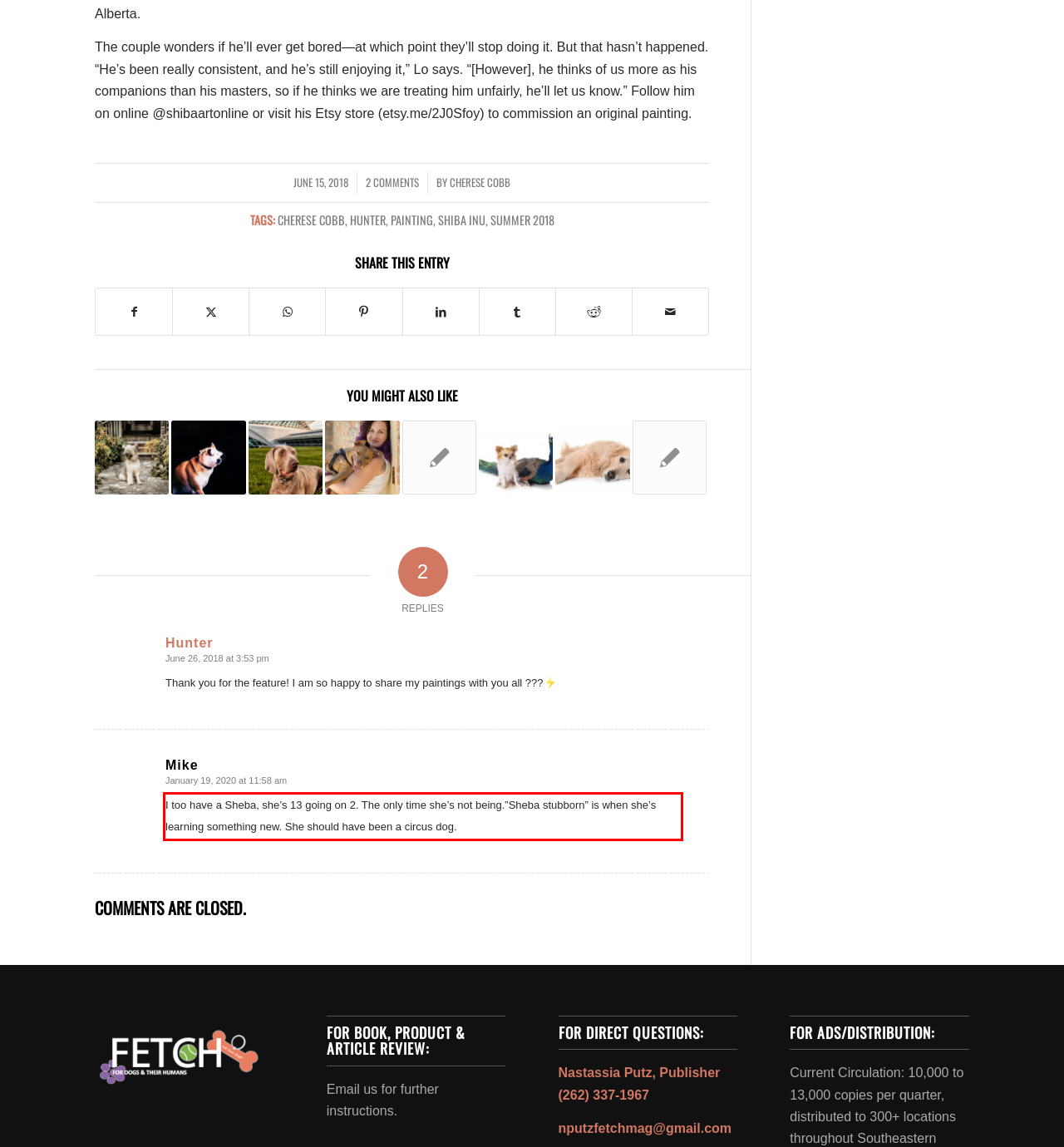Please perform OCR on the text within the red rectangle in the webpage screenshot and return the text content.

I too have a Sheba, she’s 13 going on 2. The only time she’s not being.”Sheba stubborn” is when she’s learning something new. She should have been a circus dog.